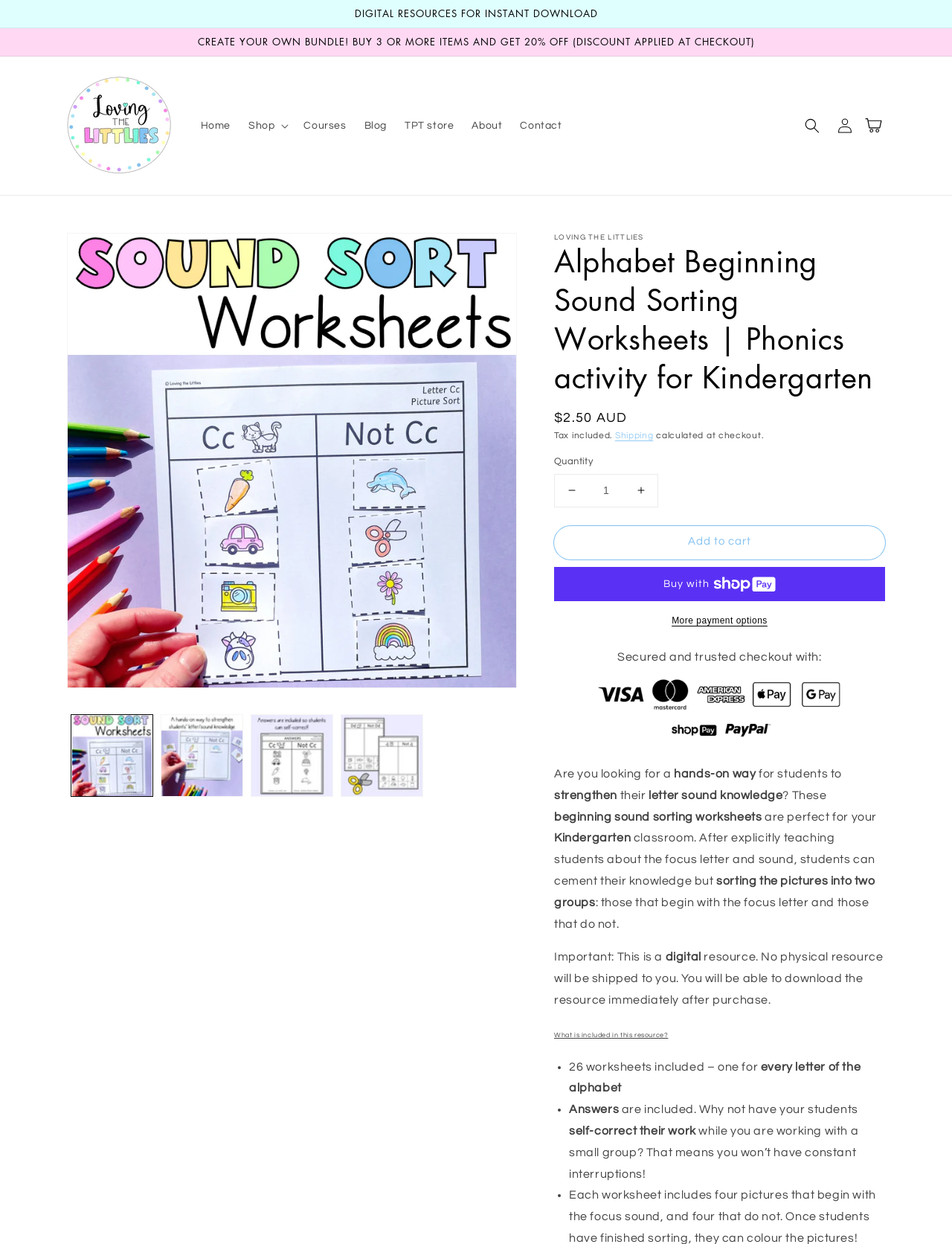Please specify the bounding box coordinates of the clickable region necessary for completing the following instruction: "Add the product to cart". The coordinates must consist of four float numbers between 0 and 1, i.e., [left, top, right, bottom].

[0.582, 0.423, 0.93, 0.45]